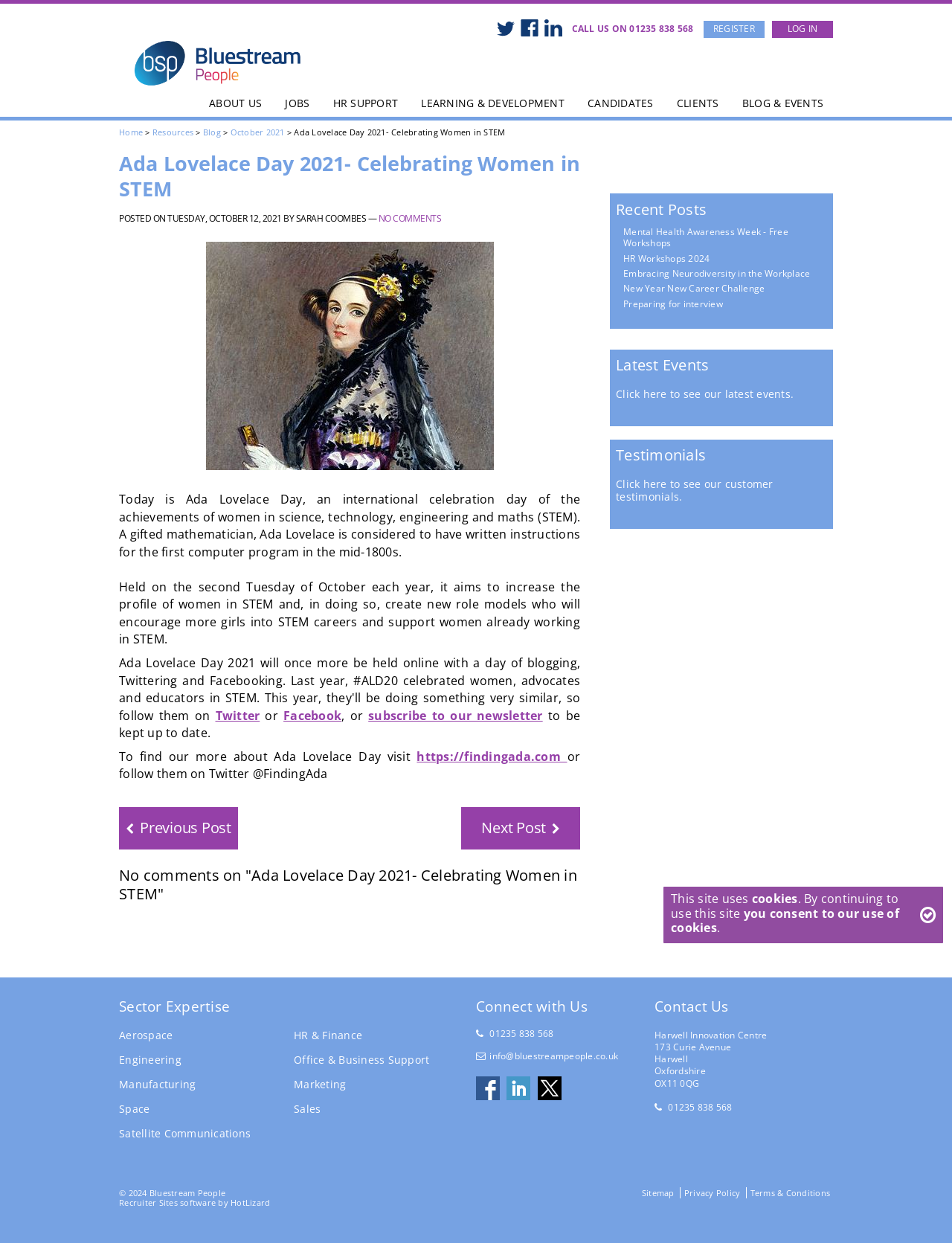Predict the bounding box coordinates of the area that should be clicked to accomplish the following instruction: "Read the blog post about Ada Lovelace Day 2021". The bounding box coordinates should consist of four float numbers between 0 and 1, i.e., [left, top, right, bottom].

[0.125, 0.115, 0.609, 0.174]